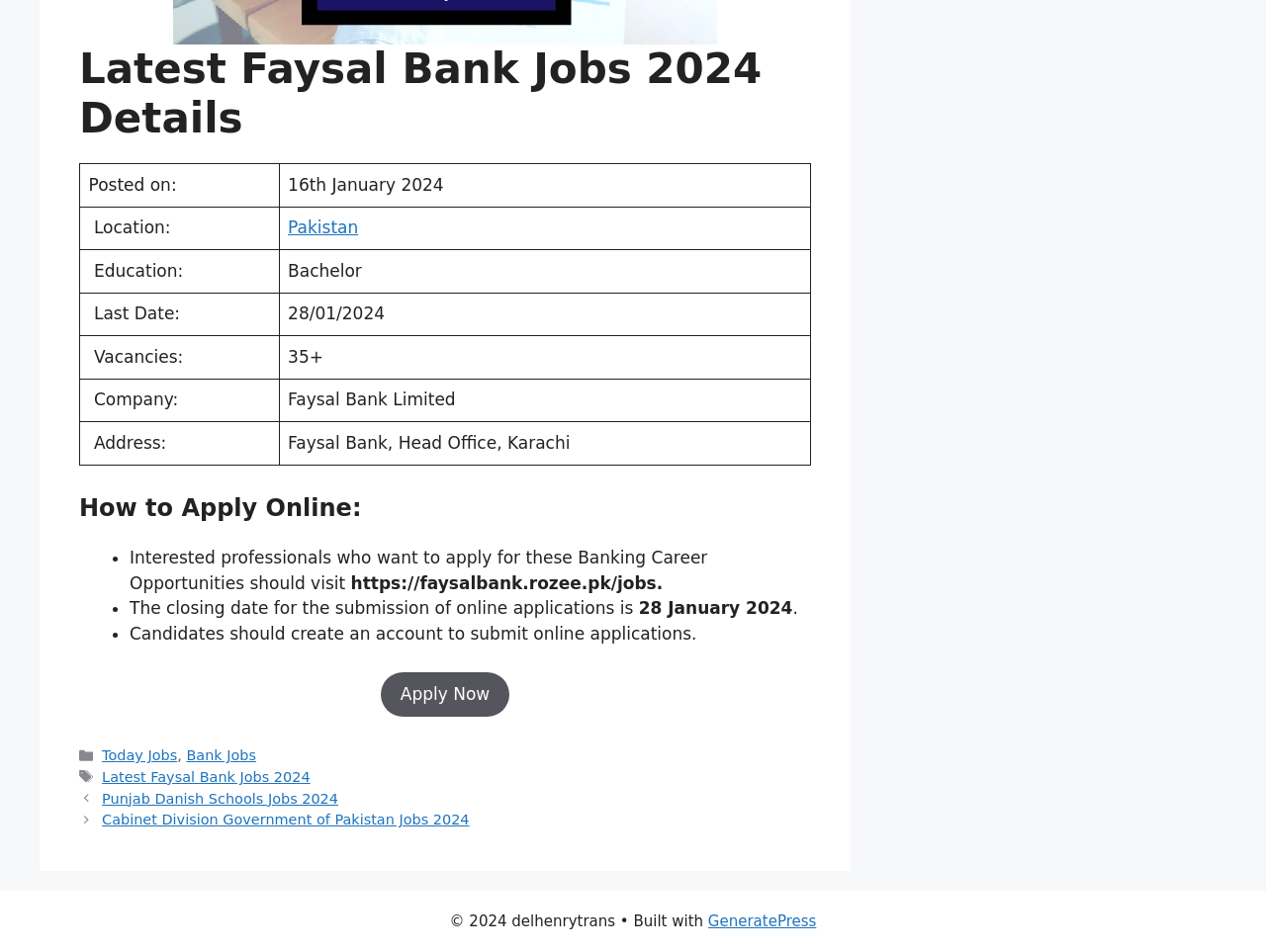Identify the bounding box coordinates of the clickable region to carry out the given instruction: "Click on 'Apply Now'".

[0.301, 0.706, 0.403, 0.753]